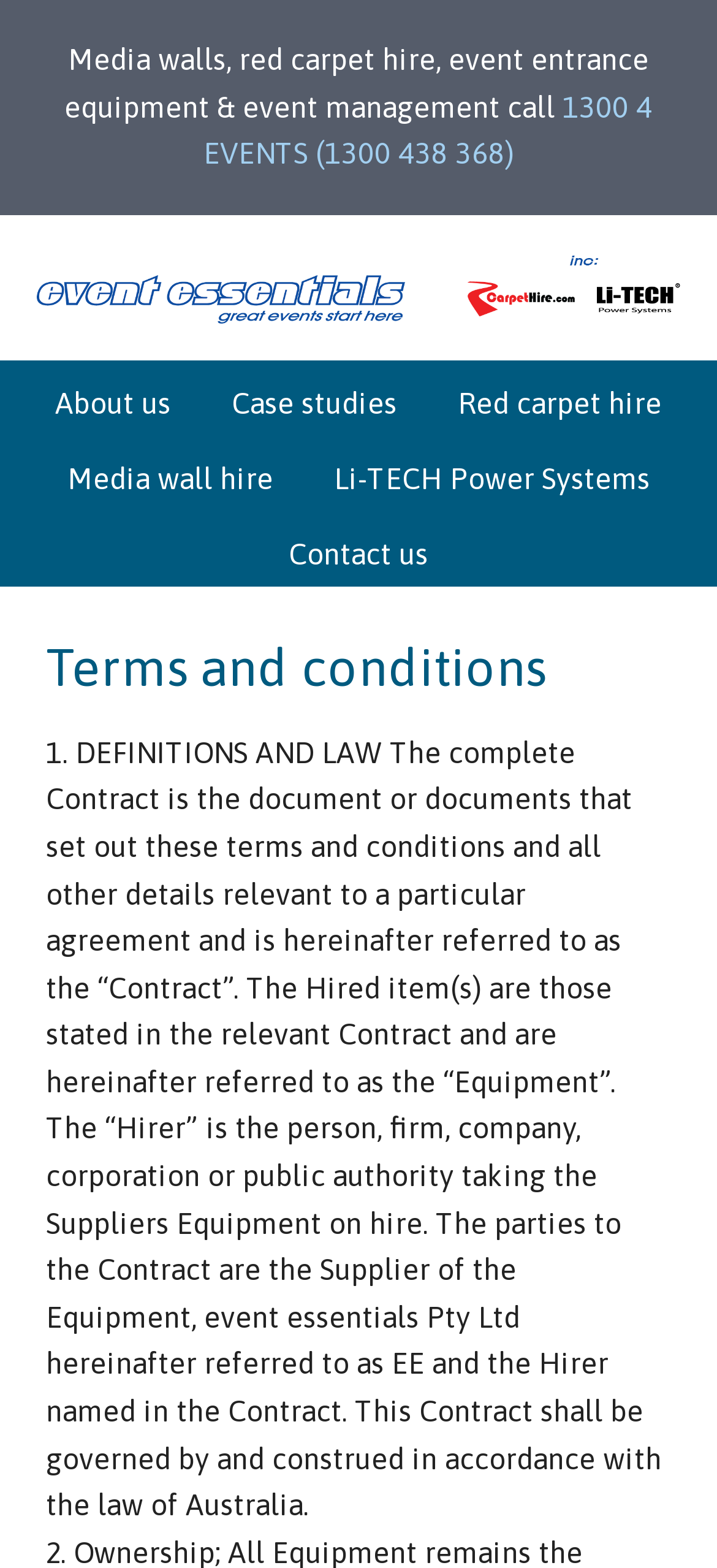Find the primary header on the webpage and provide its text.

Terms and conditions